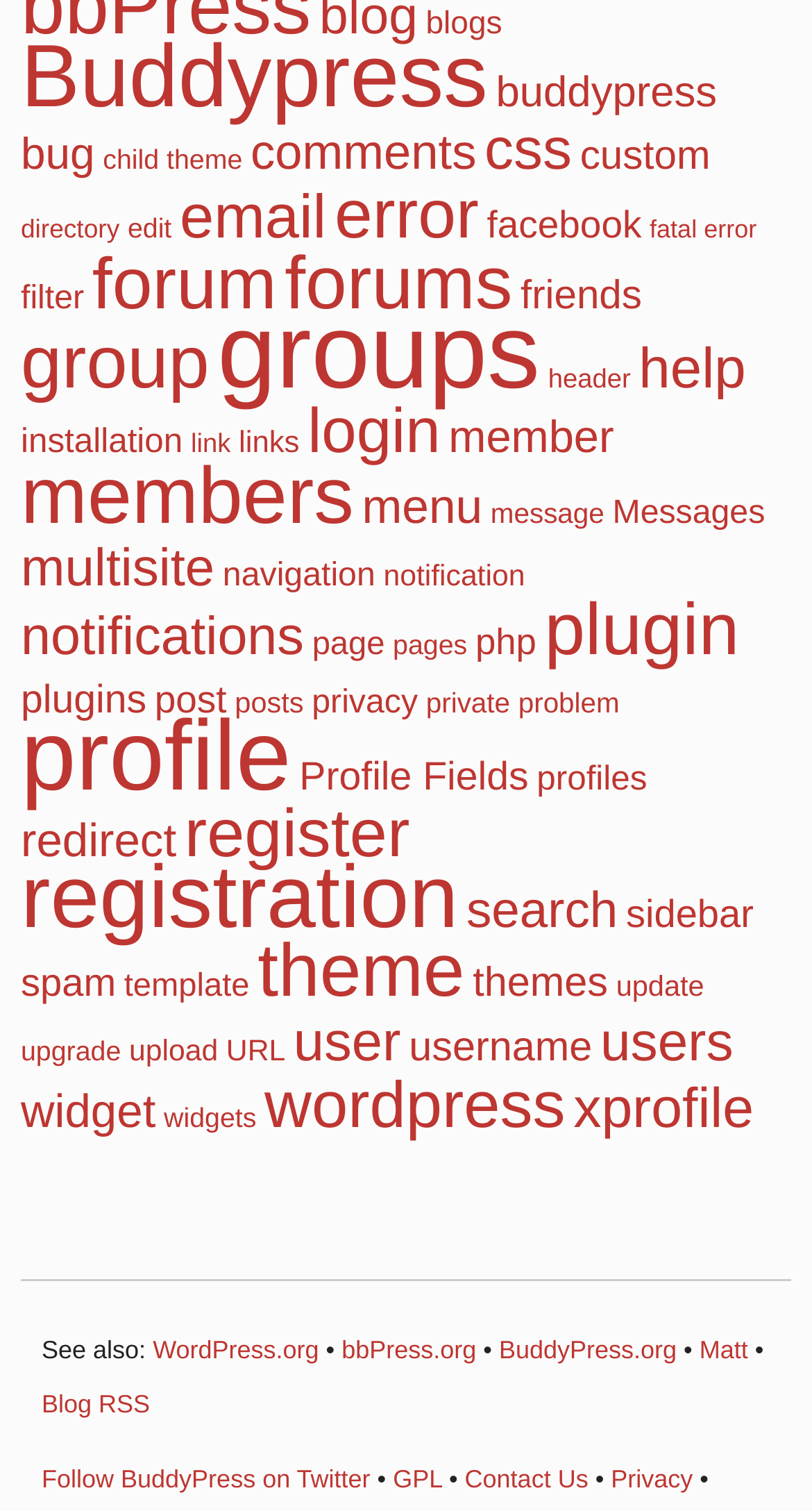Determine the bounding box coordinates of the region I should click to achieve the following instruction: "search for error". Ensure the bounding box coordinates are four float numbers between 0 and 1, i.e., [left, top, right, bottom].

[0.412, 0.116, 0.59, 0.167]